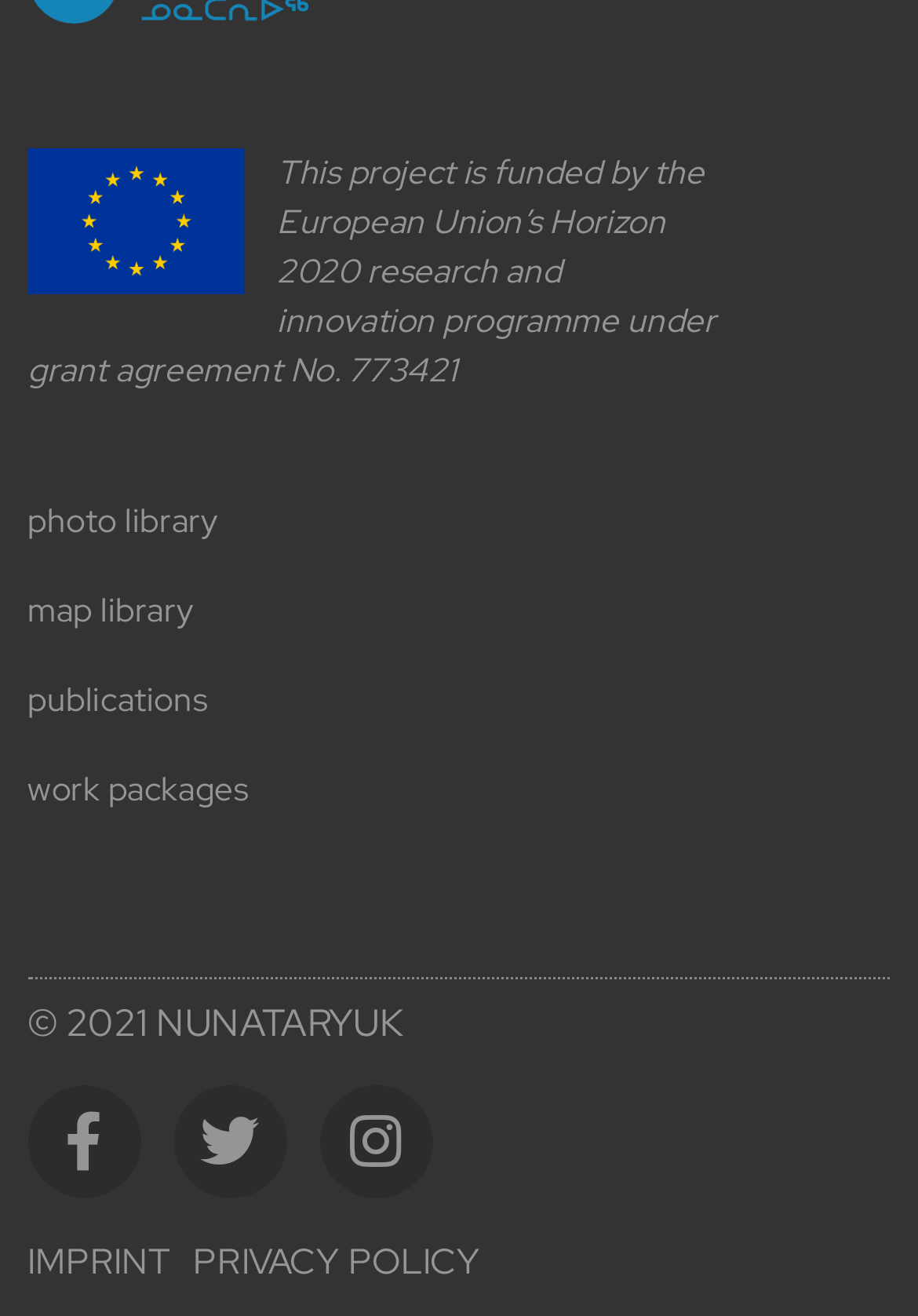How many social media links are there?
Please answer the question as detailed as possible.

I counted the number of social media links at the bottom of the webpage, which are Facebook, Twitter, and Instagram.